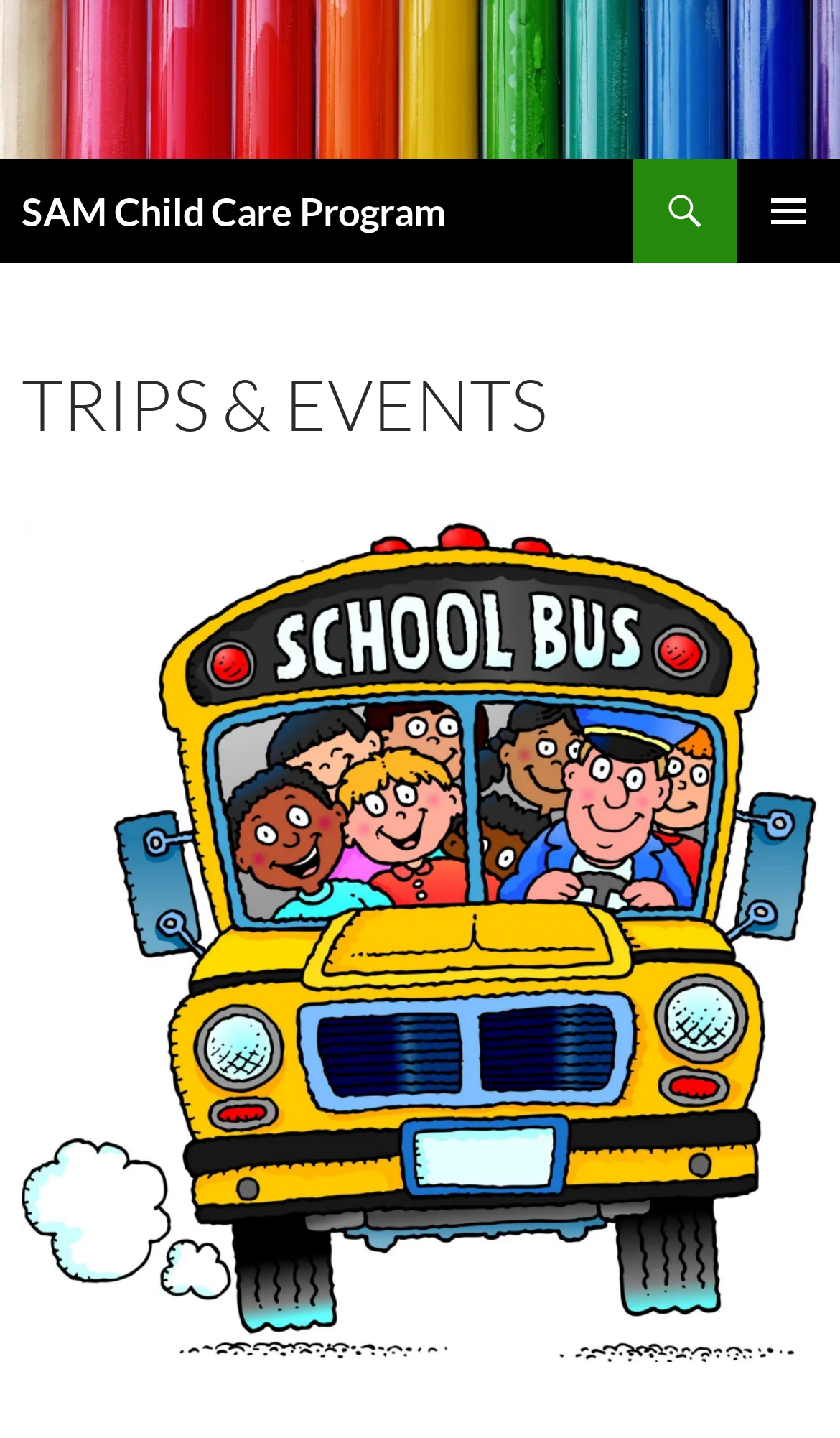Give the bounding box coordinates for the element described as: "SAM Child Care Program".

[0.026, 0.111, 0.531, 0.183]